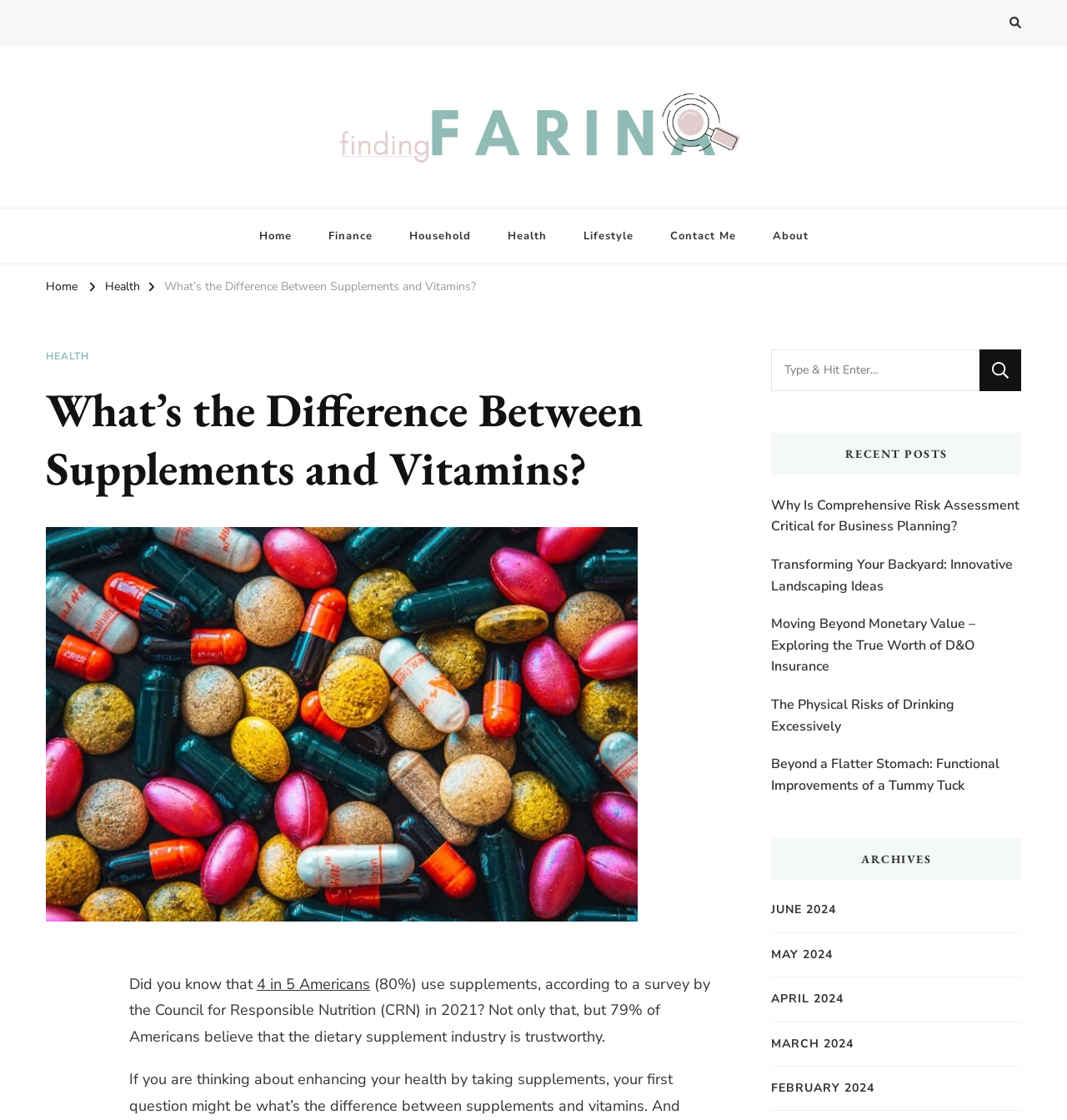Predict the bounding box of the UI element based on the description: "February 2024". The coordinates should be four float numbers between 0 and 1, formatted as [left, top, right, bottom].

[0.723, 0.963, 0.82, 0.98]